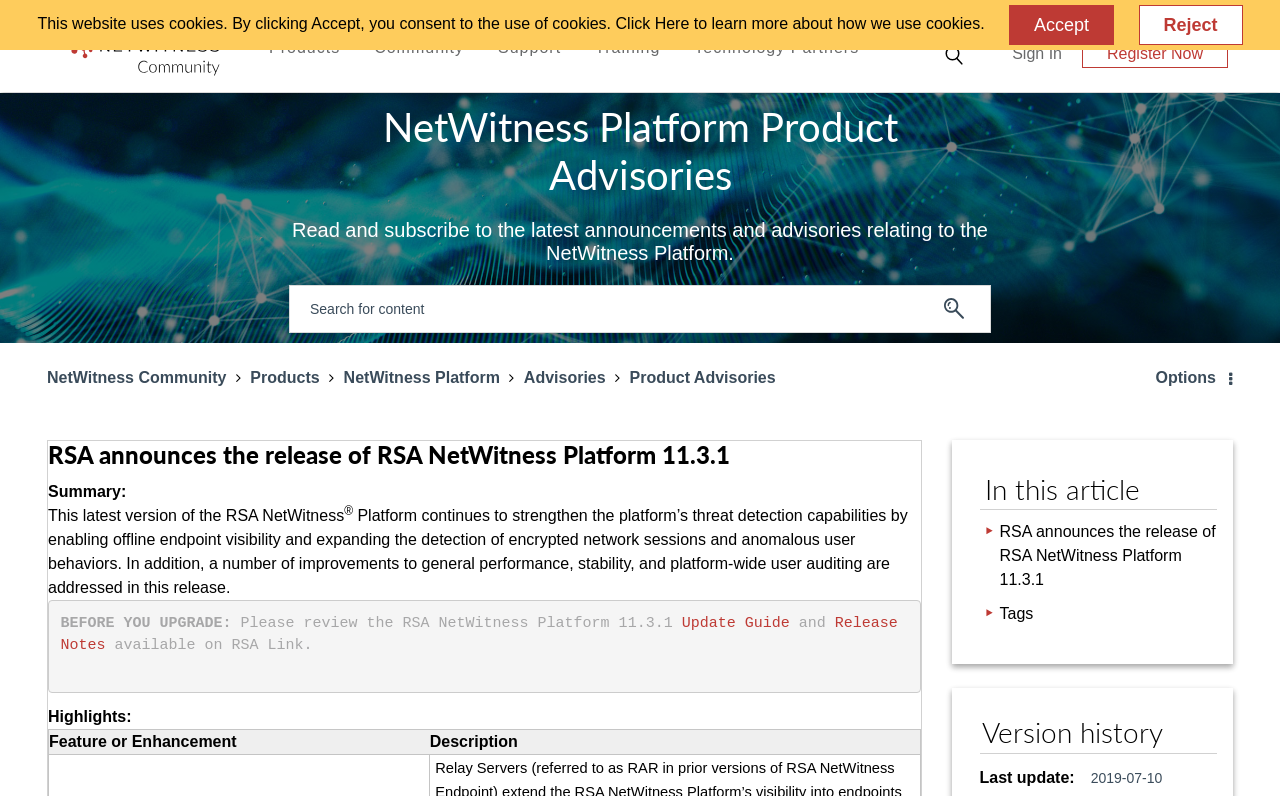Pinpoint the bounding box coordinates of the element you need to click to execute the following instruction: "View the update guide". The bounding box should be represented by four float numbers between 0 and 1, in the format [left, top, right, bottom].

[0.533, 0.772, 0.617, 0.794]